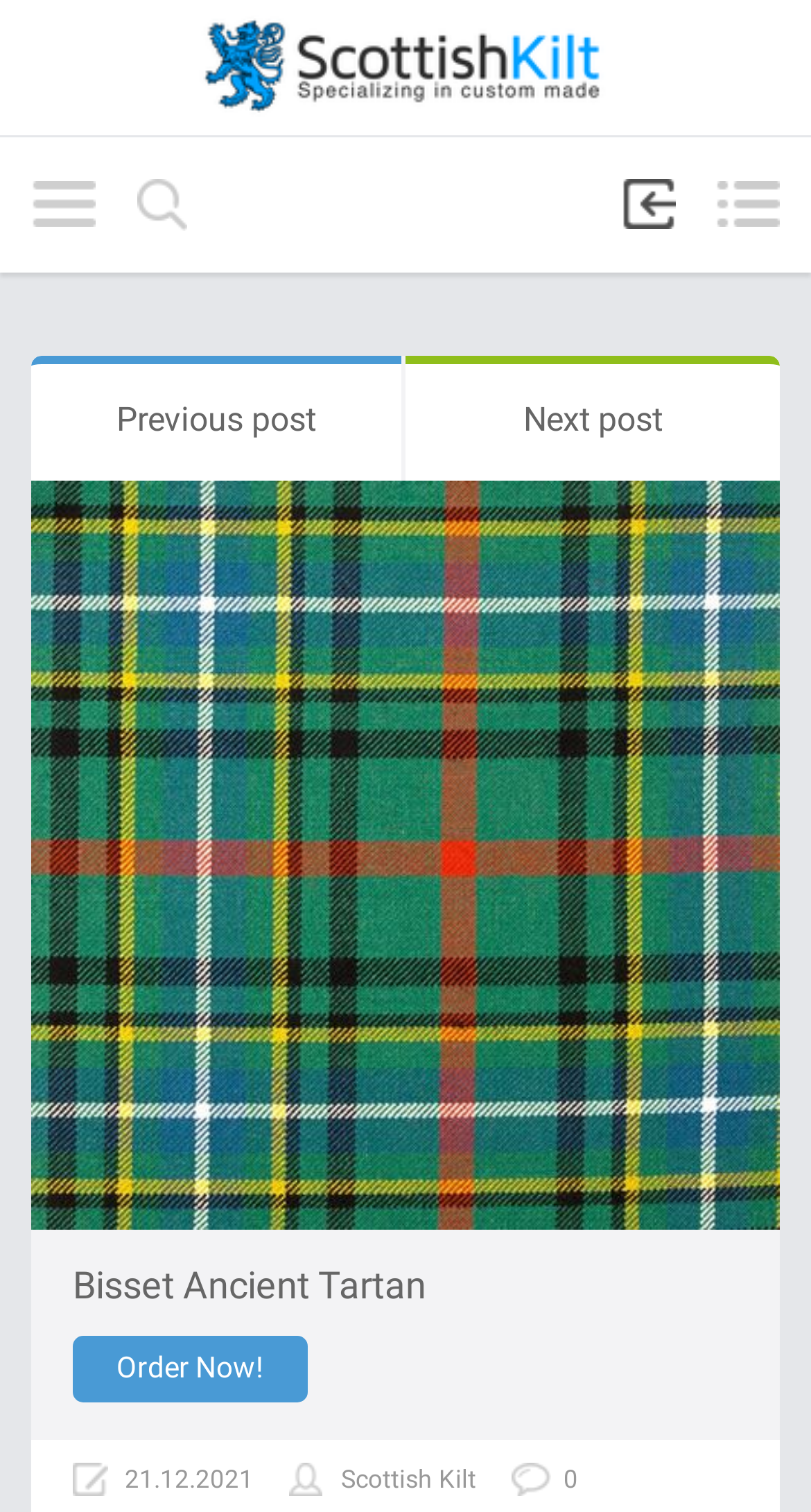Please find the bounding box coordinates of the element that needs to be clicked to perform the following instruction: "Sign in to your account". The bounding box coordinates should be four float numbers between 0 and 1, represented as [left, top, right, bottom].

[0.767, 0.118, 0.833, 0.151]